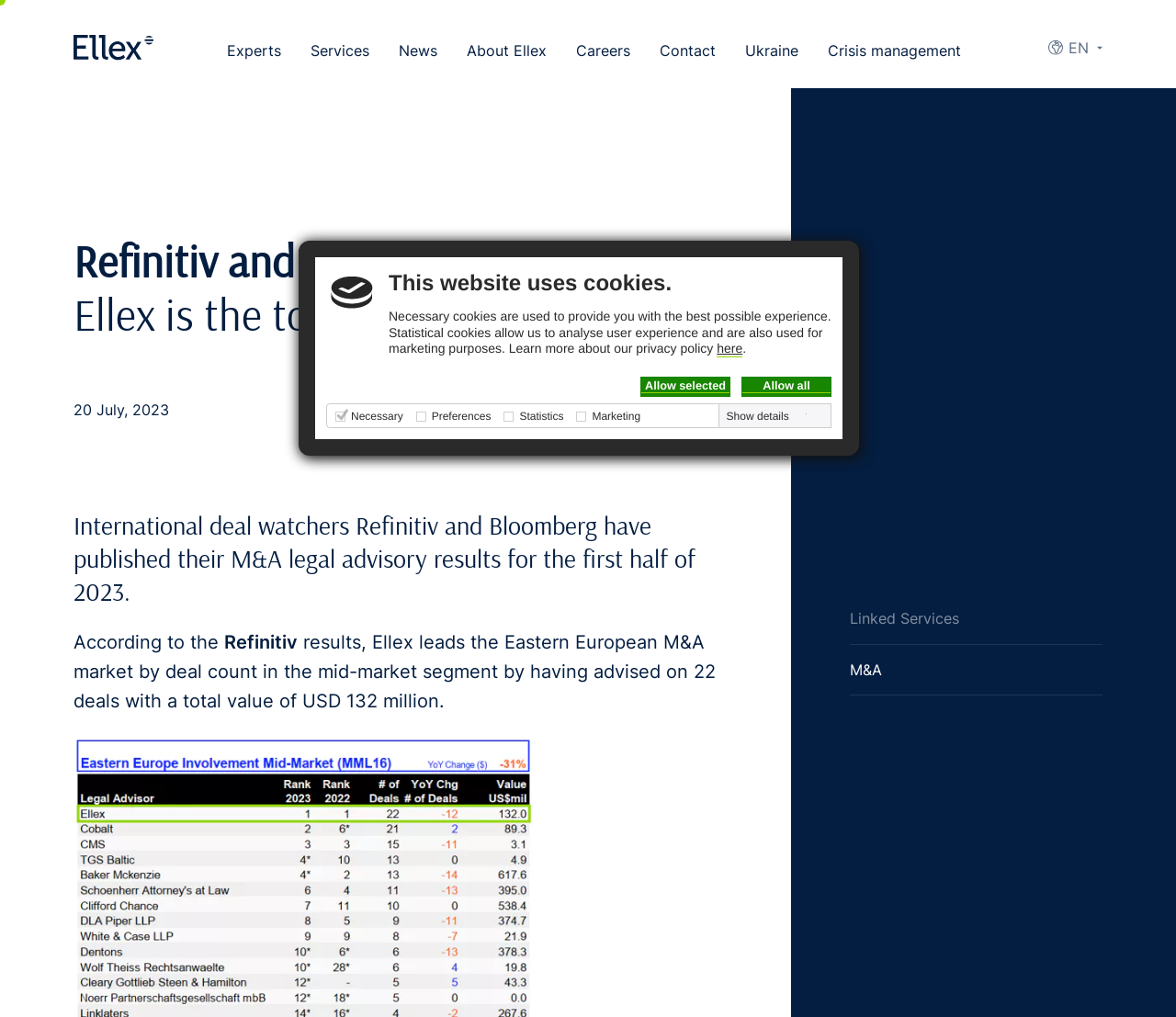Locate the bounding box coordinates of the element that should be clicked to execute the following instruction: "Read the news".

[0.339, 0.039, 0.372, 0.06]